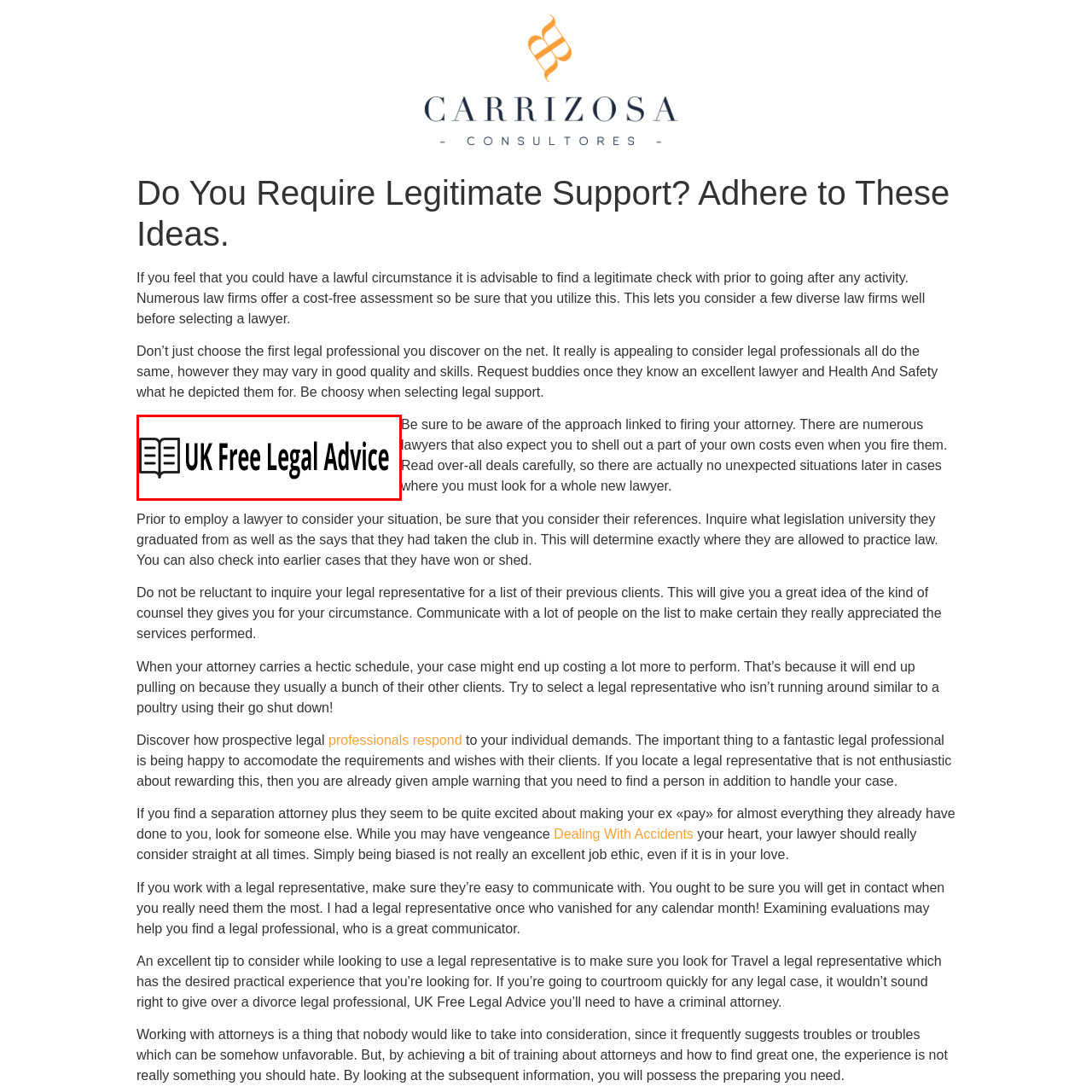Generate a detailed caption for the image within the red outlined area.

The image features a stylized representation of a book, accompanied by the text "UK Free Legal Advice." This image is likely positioned in a section of the webpage that provides resources or guidance related to obtaining legal assistance in the UK. The design suggests a welcoming access point for users seeking legal information, reflecting a focus on supporting individuals who may need legal help without incurring costs. The phrase emphasizes the idea of accessible, no-cost legal resources, aiming to guide users towards finding suitable legal assistance in their circumstances.